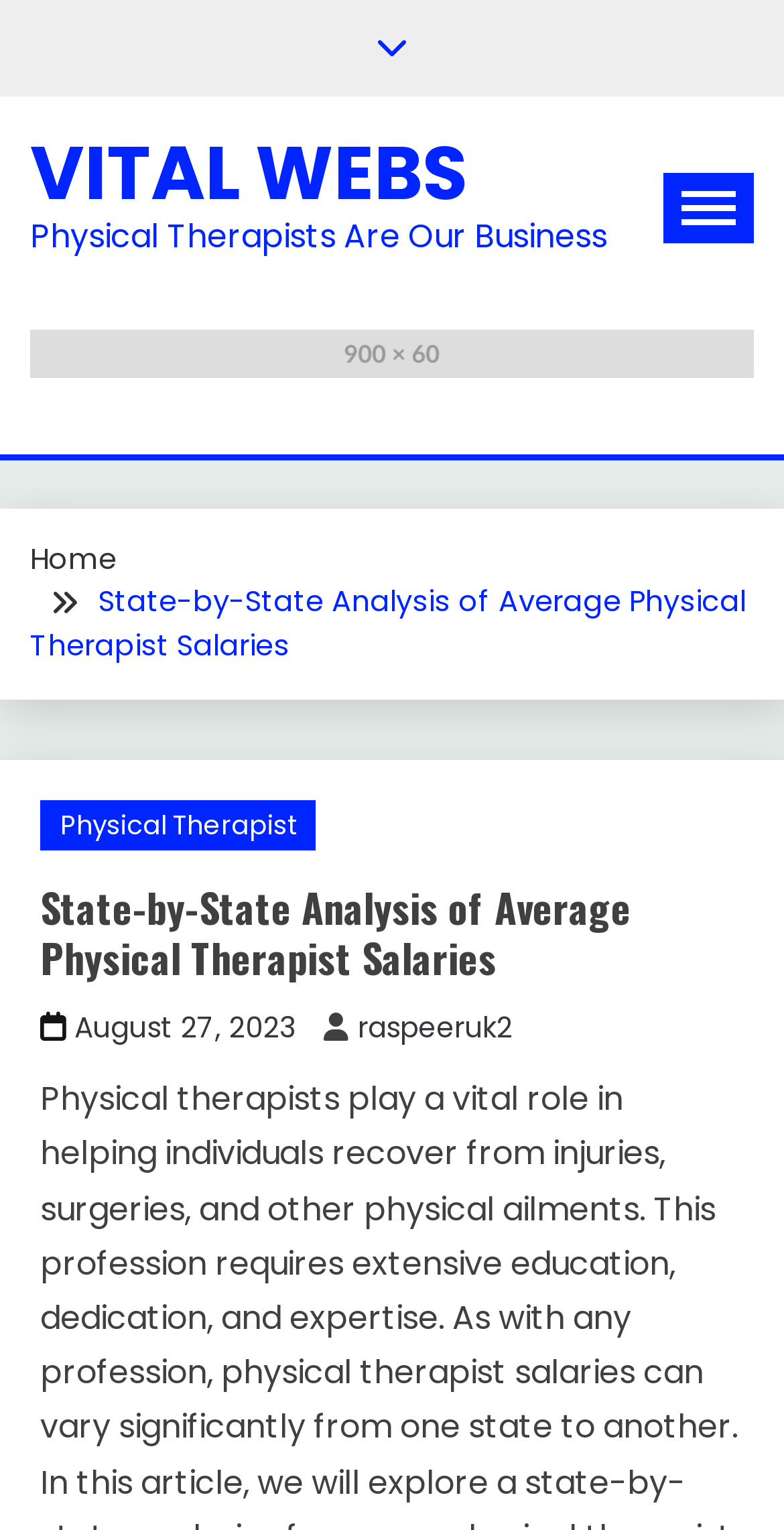Using the provided element description "Home", determine the bounding box coordinates of the UI element.

[0.038, 0.352, 0.149, 0.378]